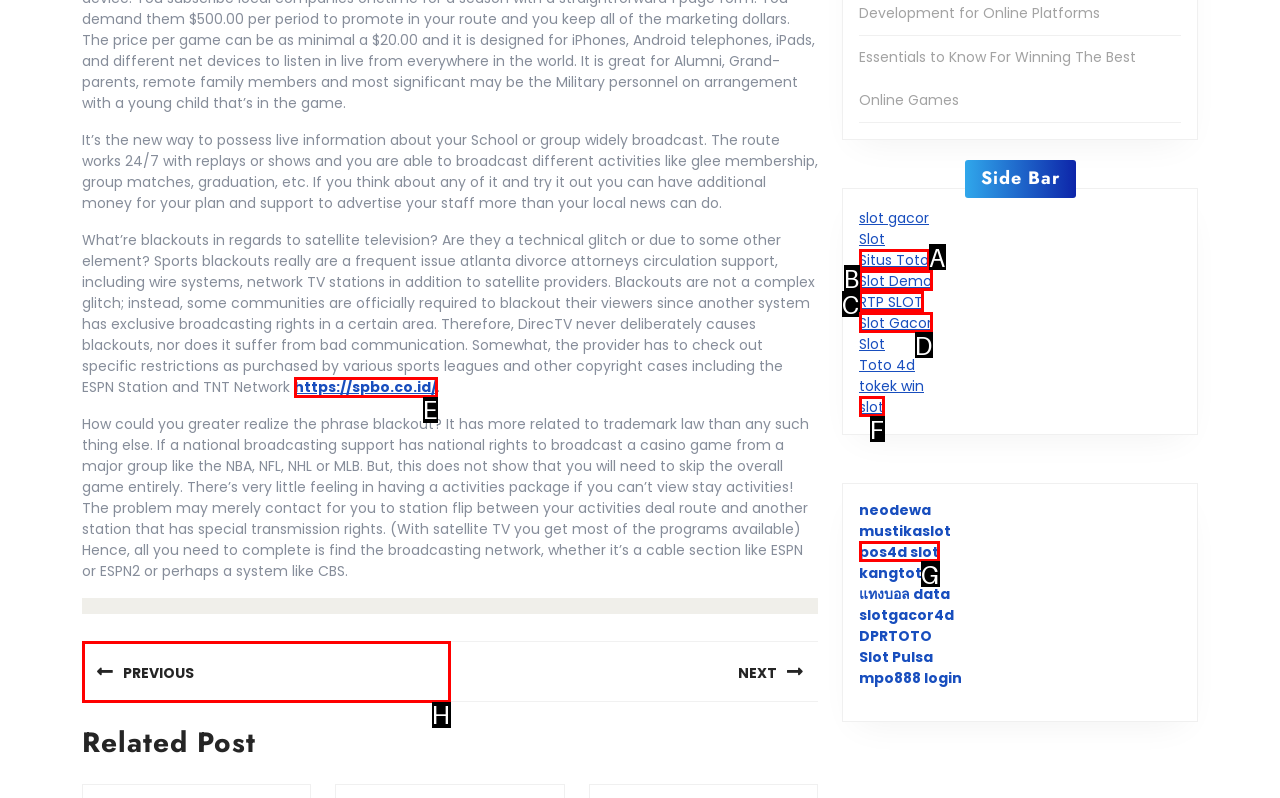Select the letter of the option that corresponds to: PREVIOUS Previous post:
Provide the letter from the given options.

H